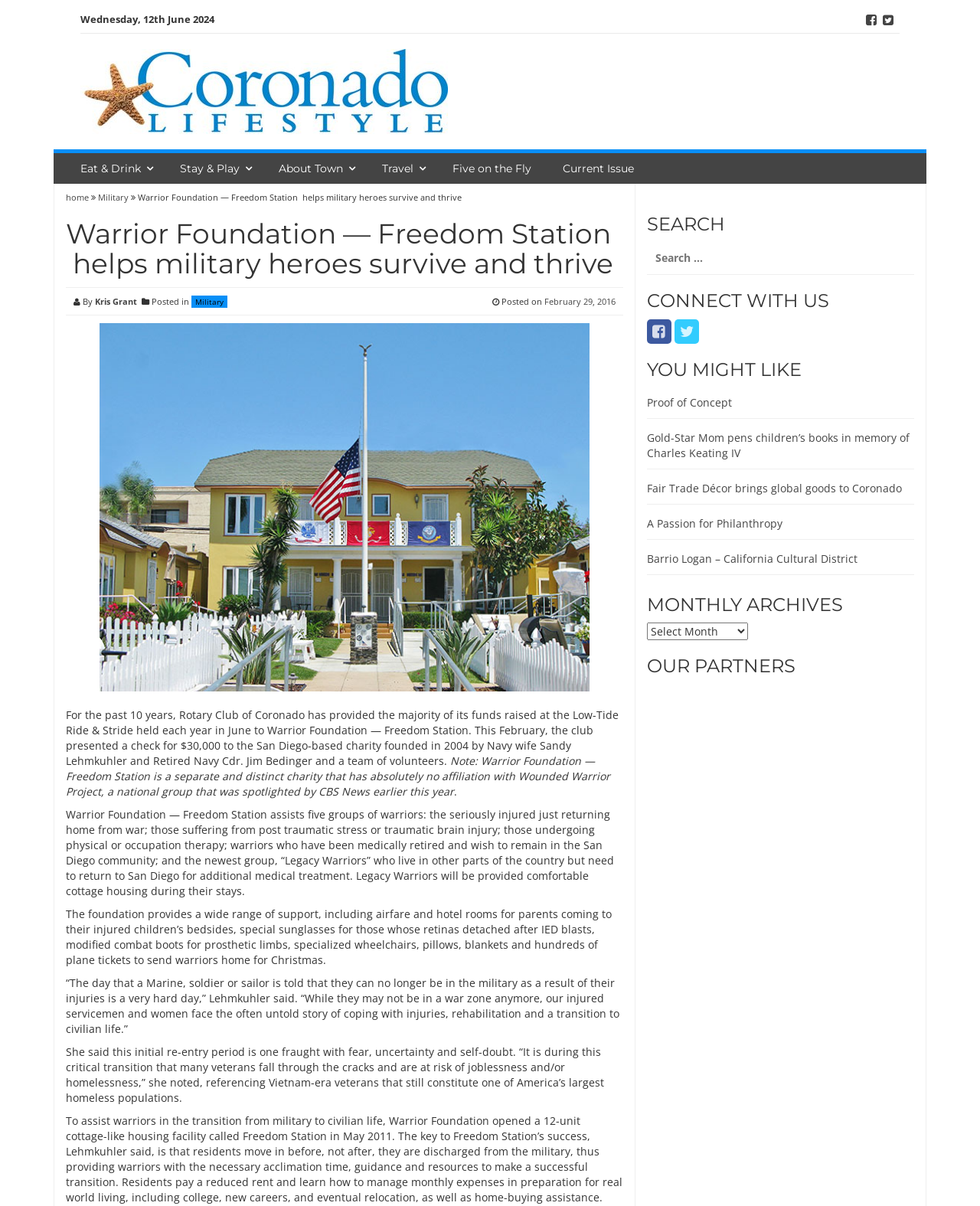What is the name of the founder of Warrior Foundation — Freedom Station?
Using the screenshot, give a one-word or short phrase answer.

Sandy Lehmkuhler